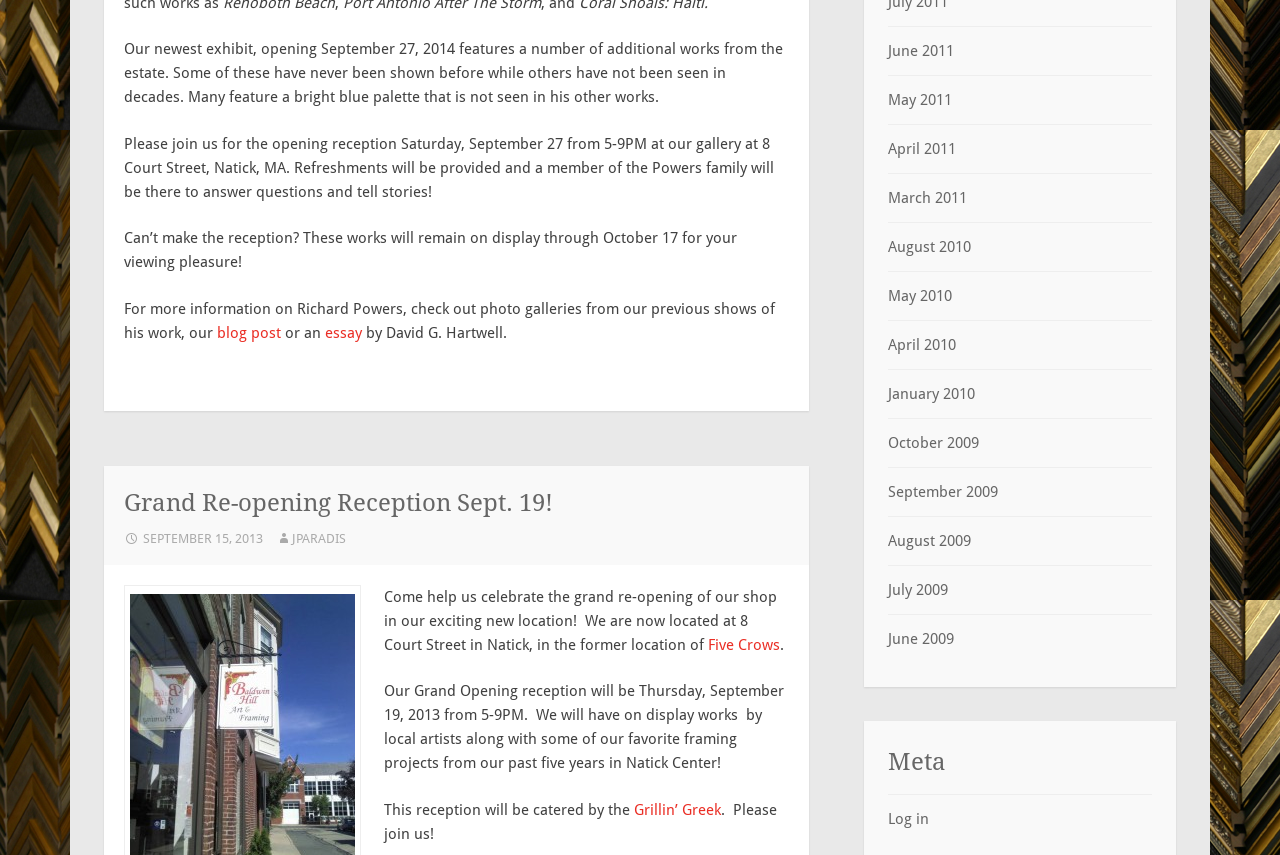What is the new location of the shop?
From the screenshot, supply a one-word or short-phrase answer.

8 Court Street, Natick